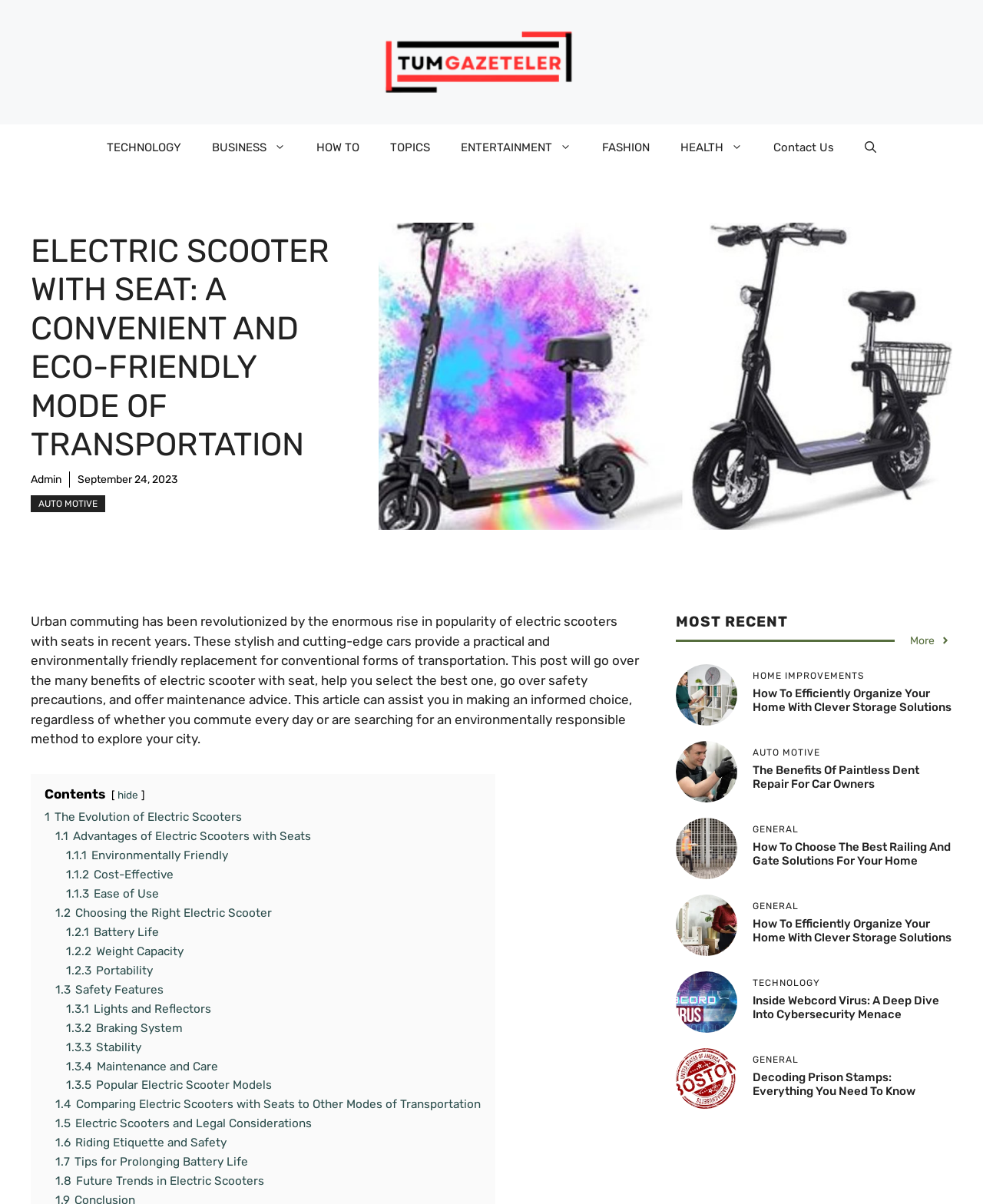Please locate the bounding box coordinates of the element's region that needs to be clicked to follow the instruction: "read the article about clever storage solutions". The bounding box coordinates should be provided as four float numbers between 0 and 1, i.e., [left, top, right, bottom].

[0.688, 0.57, 0.75, 0.582]